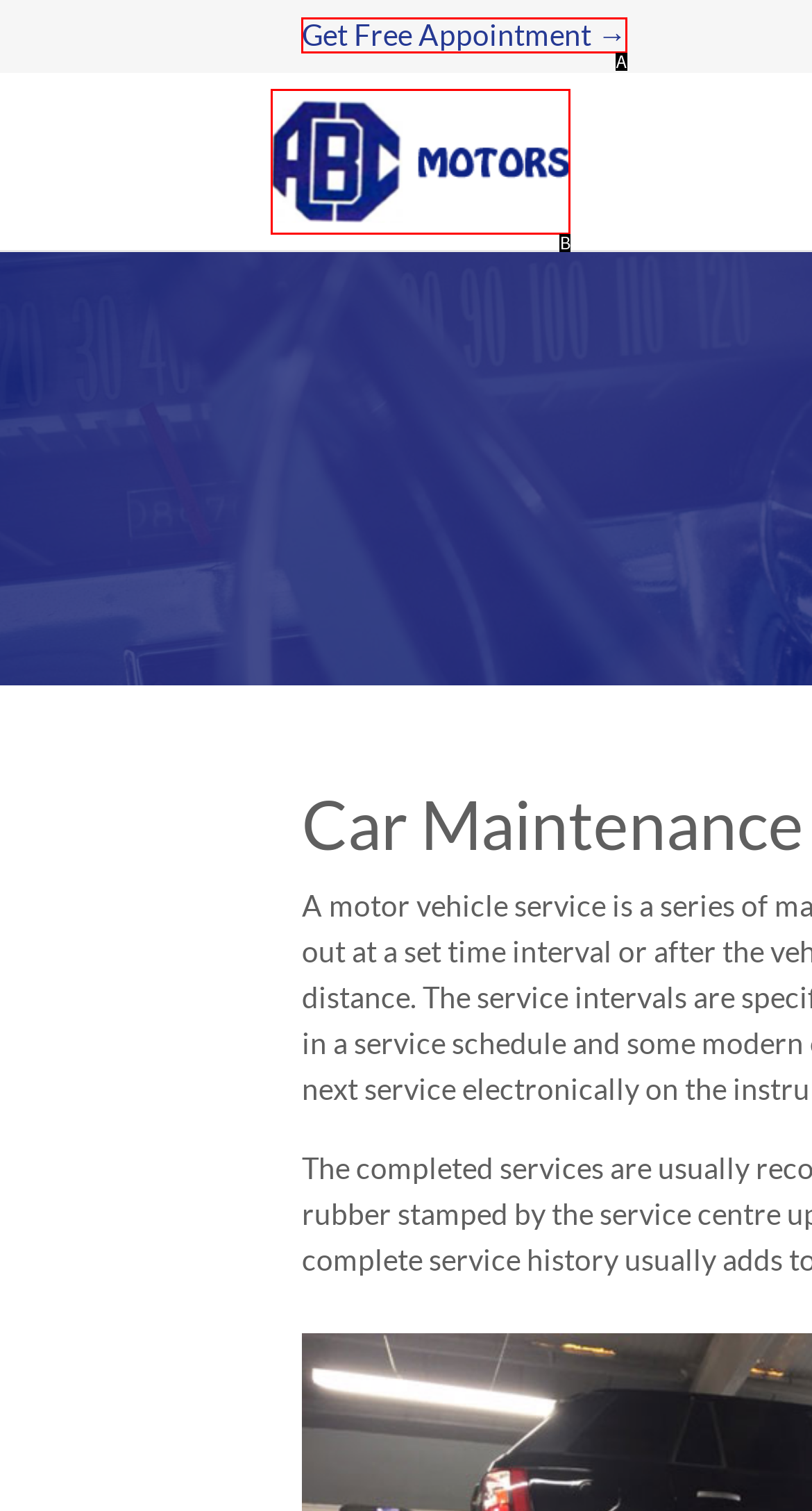Identify the HTML element that corresponds to the description: Get Free Appointment →
Provide the letter of the matching option from the given choices directly.

A